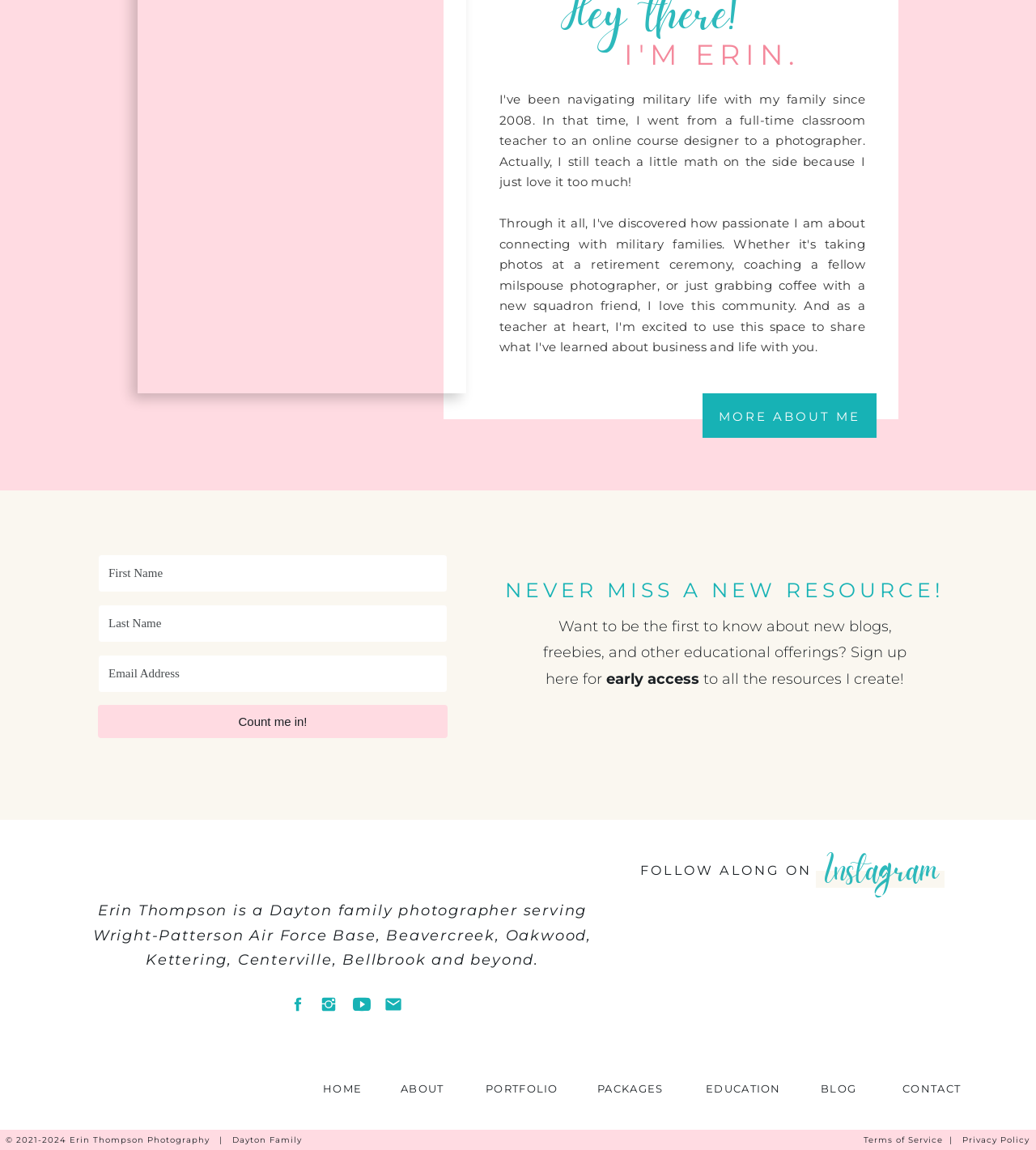What is the purpose of the link labeled 'MORE ABOUT ME'?
Provide a short answer using one word or a brief phrase based on the image.

To learn more about the author